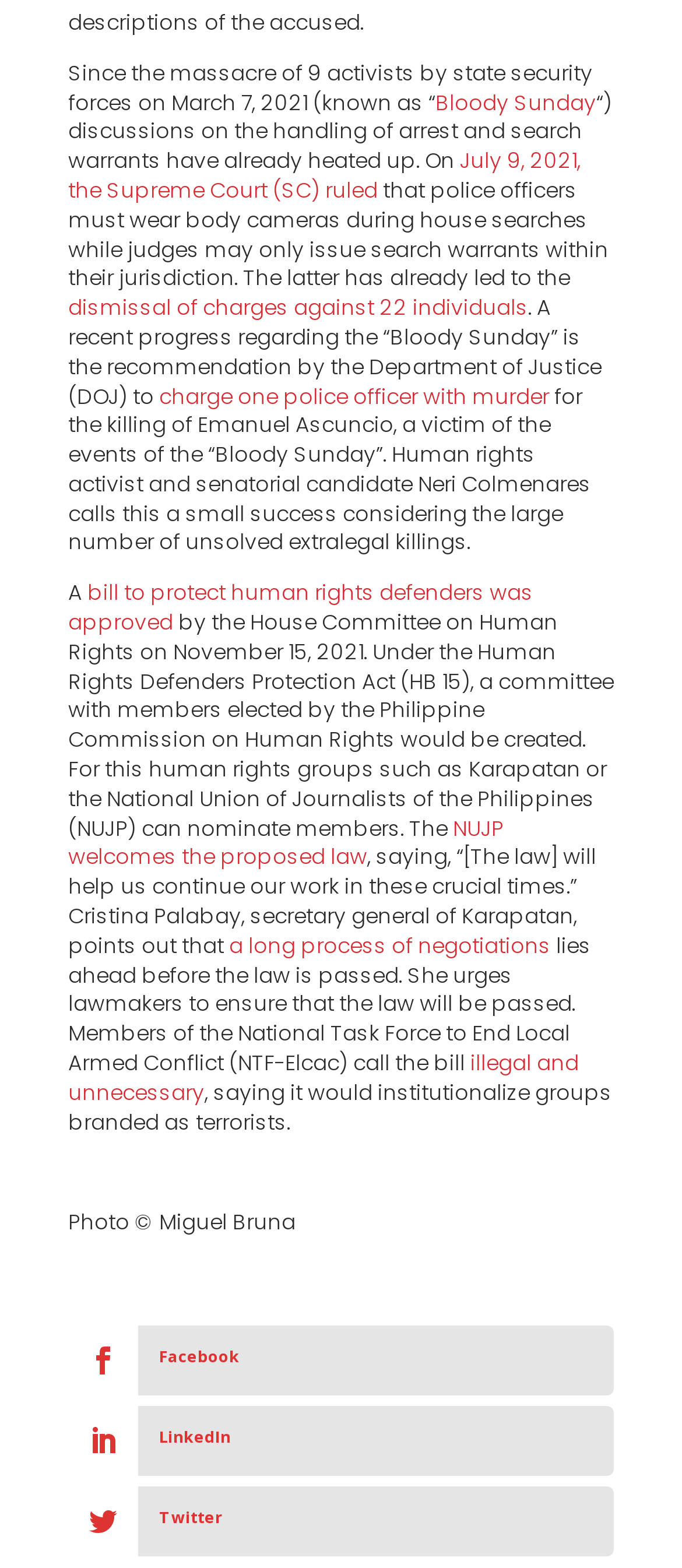Answer the question below in one word or phrase:
What is the name of the proposed law to protect human rights defenders?

Human Rights Defenders Protection Act